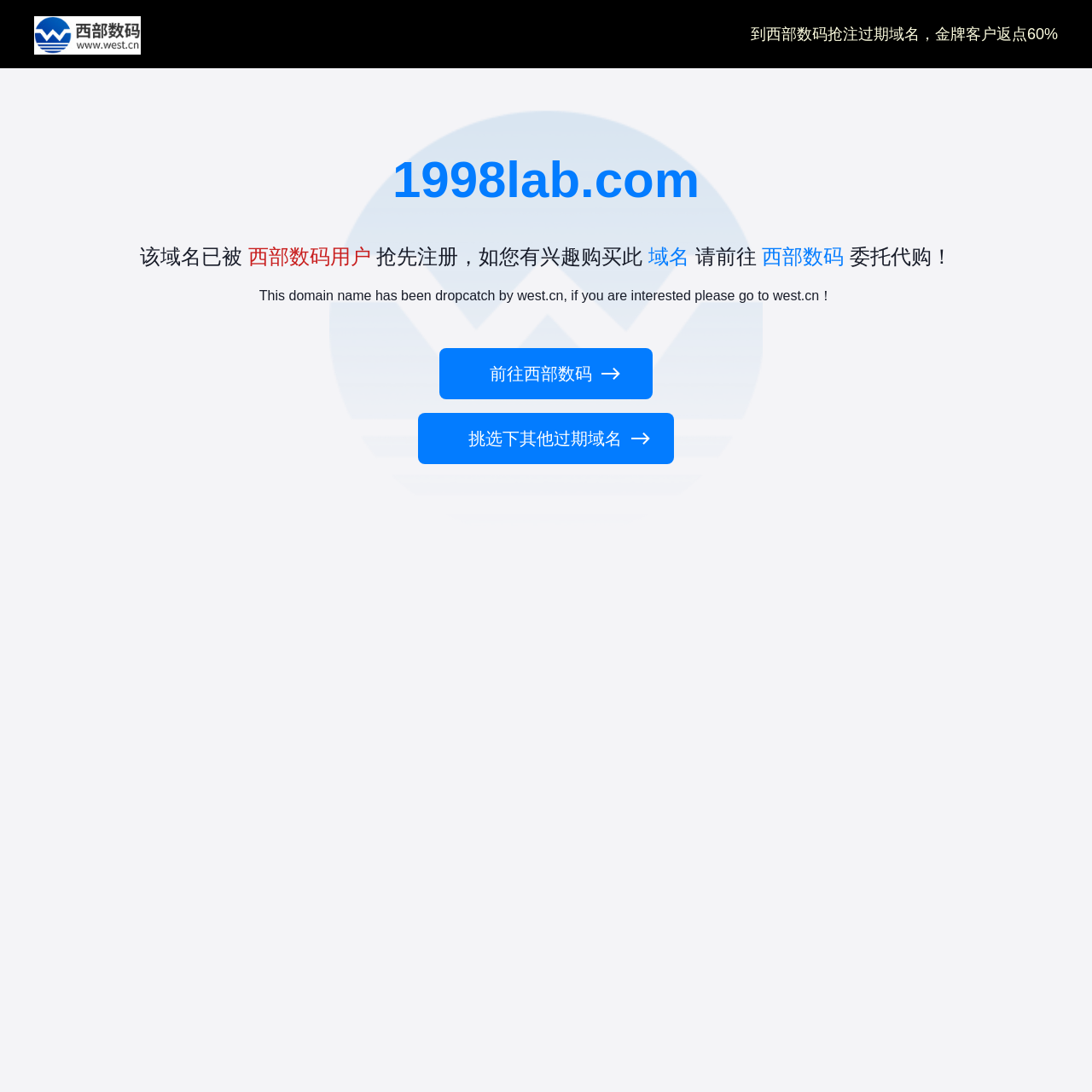Look at the image and give a detailed response to the following question: What is the language of the secondary text on the webpage?

The secondary text is mentioned in the static text element with a bounding box coordinate of [0.237, 0.264, 0.763, 0.277], and it is written in English.